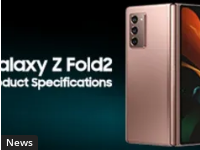Create a detailed narrative of what is happening in the image.

The image showcases the Samsung Galaxy Z Fold 2, highlighting its sleek design and innovative folding mechanism. Positioned prominently in the frame, the device is depicted from an angle that emphasizes its unique form factor and premium materials. The background features a subtle gradient, enhancing the visual appeal and focusing attention on the smartphone. Accompanying text, "Galaxy Z Fold2 Product Specifications," indicates that this image is part of a feature discussing the technical details and advancements of this remarkable device. Below the image, a "News" label suggests that this content is part of the latest updates or articles related to tech innovations.